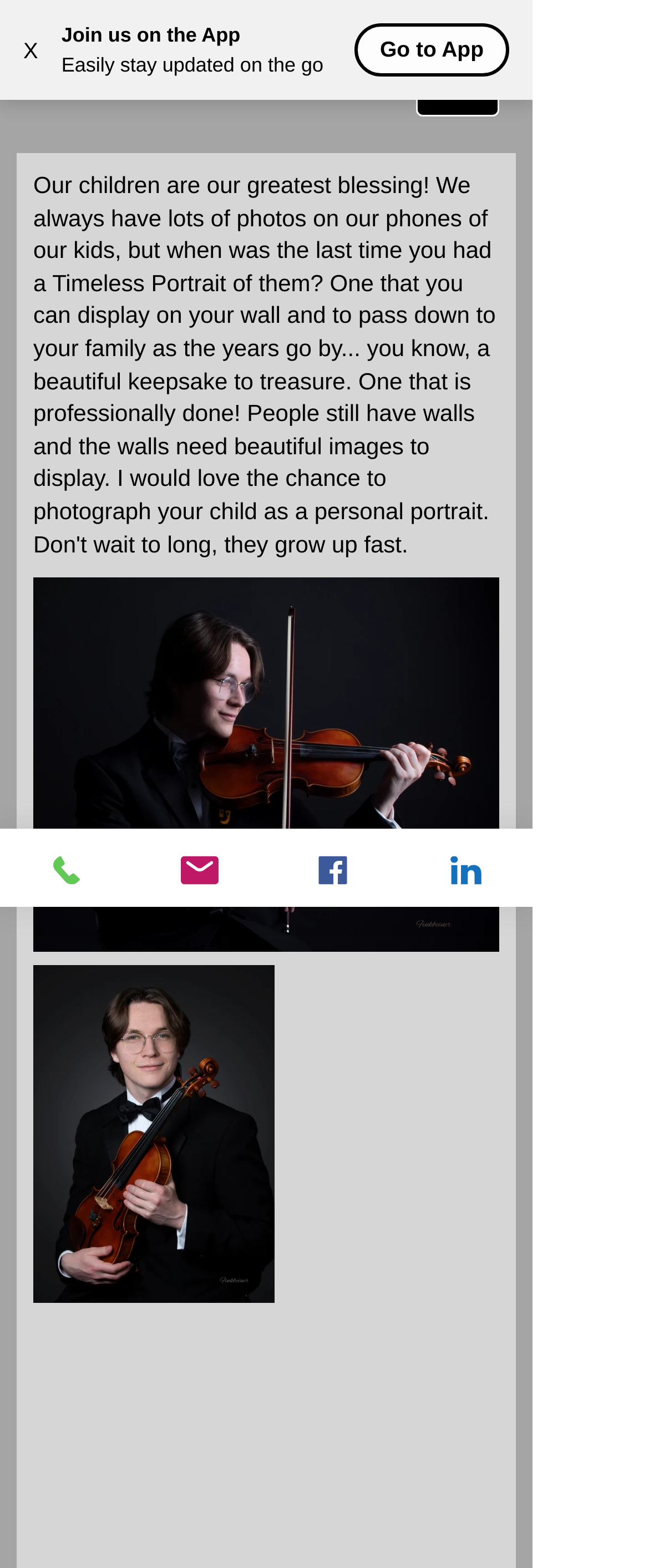Offer a comprehensive description of the webpage’s content and structure.

This webpage is a photography studio's website, specifically focused on senior portraits. The top-left corner features a button with an "X" symbol, likely used to close a notification or popup. Next to it, there is a section promoting the studio's mobile app, with a brief description and a "Go to App" button.

On the top-right side, there is a navigation menu labeled "Site" with a dropdown menu icon. Below this menu, there are three prominent buttons, likely showcasing different photography services or styles. The first button is located on the left side, the second is in the middle, and the third is on the right side.

In the bottom-left corner, there are three links to contact the studio: "Phone", "Email", and "Facebook". Each link is accompanied by a small icon. To the right of these links, there is a "LinkedIn" link with a corresponding icon.

Throughout the webpage, there are no prominent images or galleries showcasing the studio's work. However, there are several small icons and graphics used to enhance the design and provide visual cues for the different links and buttons.